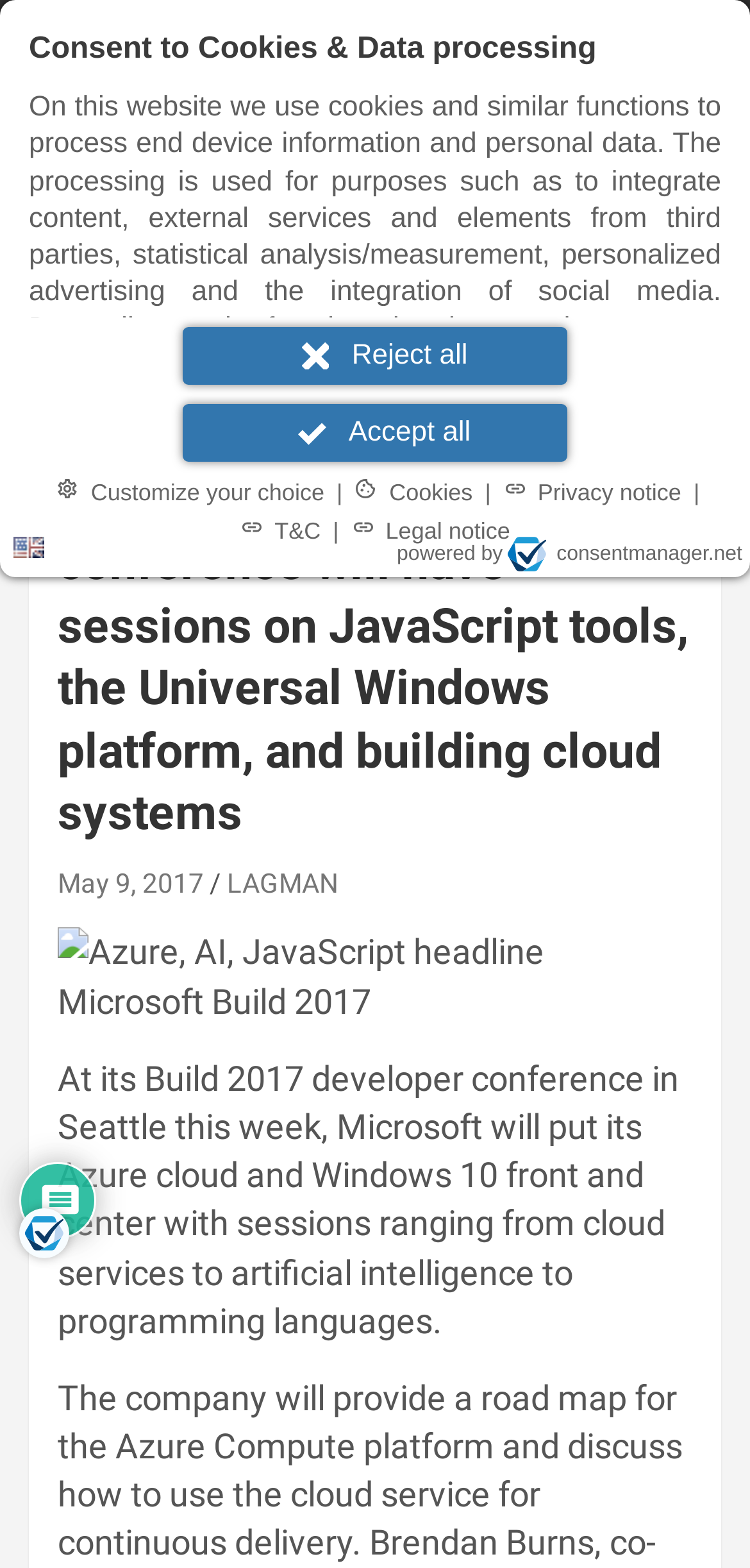Predict the bounding box of the UI element that fits this description: "consentmanager.net".

[0.678, 0.341, 0.99, 0.366]